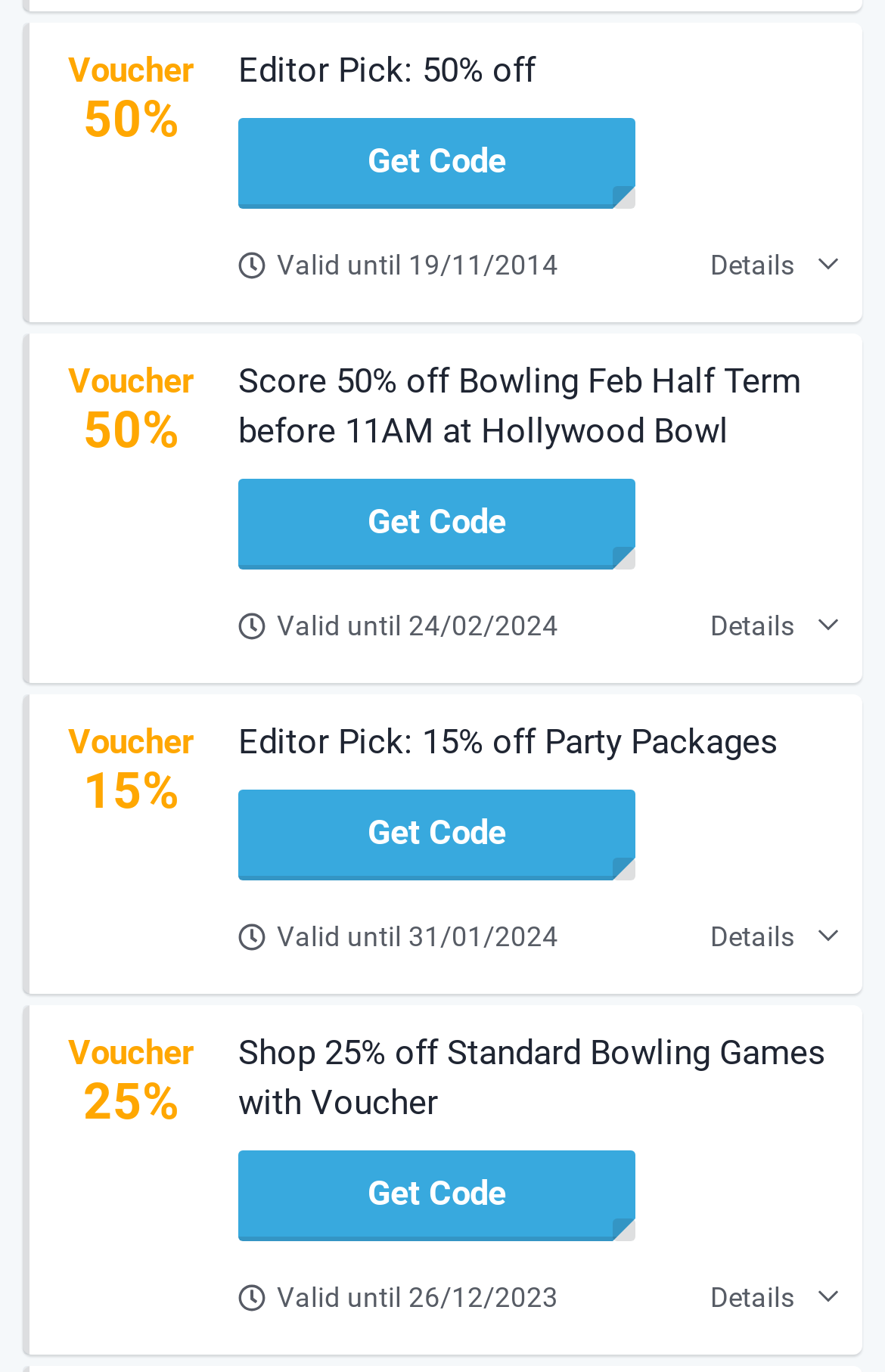Please identify the bounding box coordinates of the element's region that I should click in order to complete the following instruction: "Click on Facebook". The bounding box coordinates consist of four float numbers between 0 and 1, i.e., [left, top, right, bottom].

None